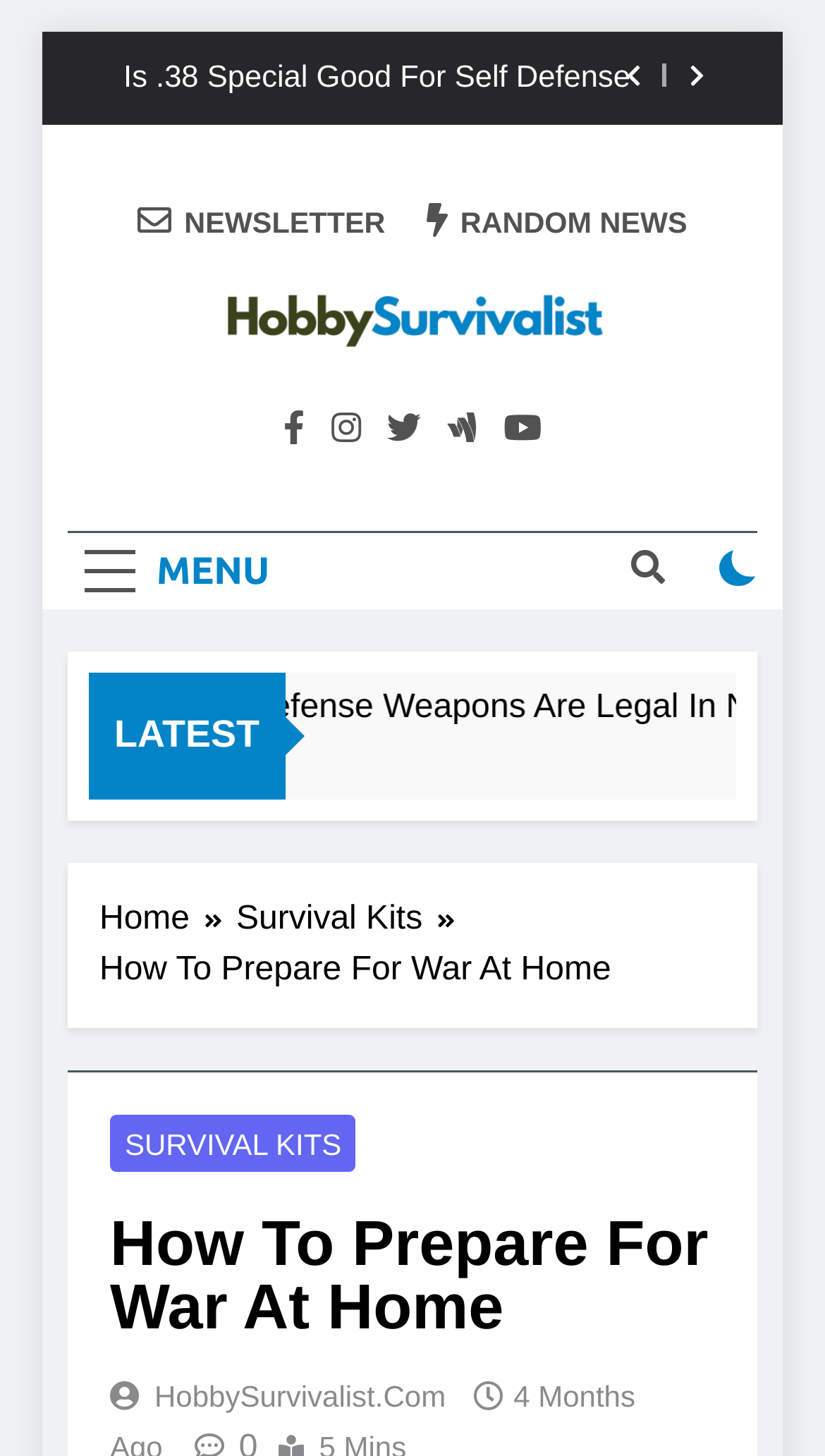How many navigation links are in the breadcrumbs?
Based on the image, answer the question in a detailed manner.

I counted the number of links in the navigation element with the label 'Breadcrumbs' and found three links: 'Home', 'Survival Kits', and the current page 'How To Prepare For War At Home'.